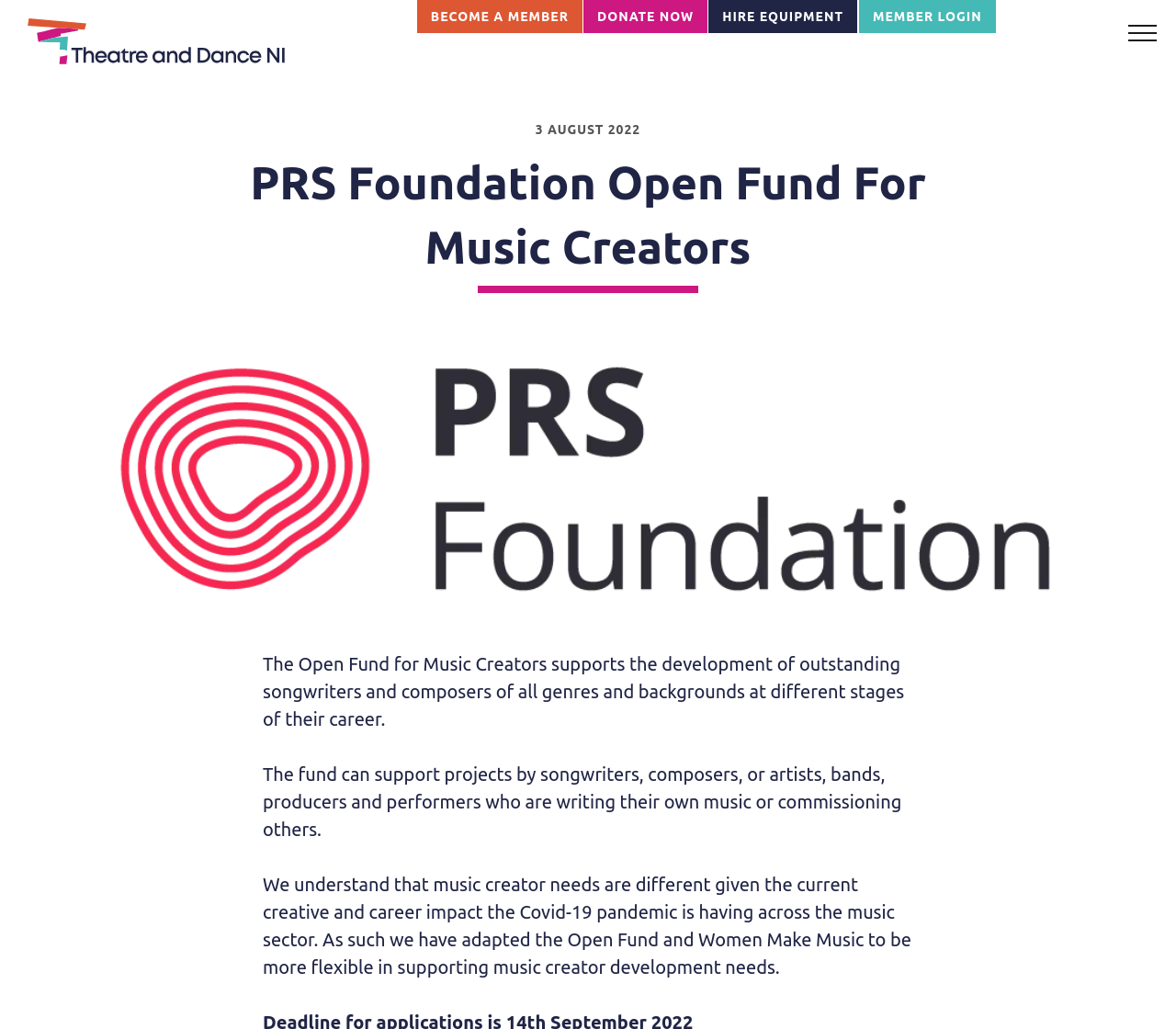Identify the primary heading of the webpage and provide its text.

PRS Foundation Open Fund For Music Creators